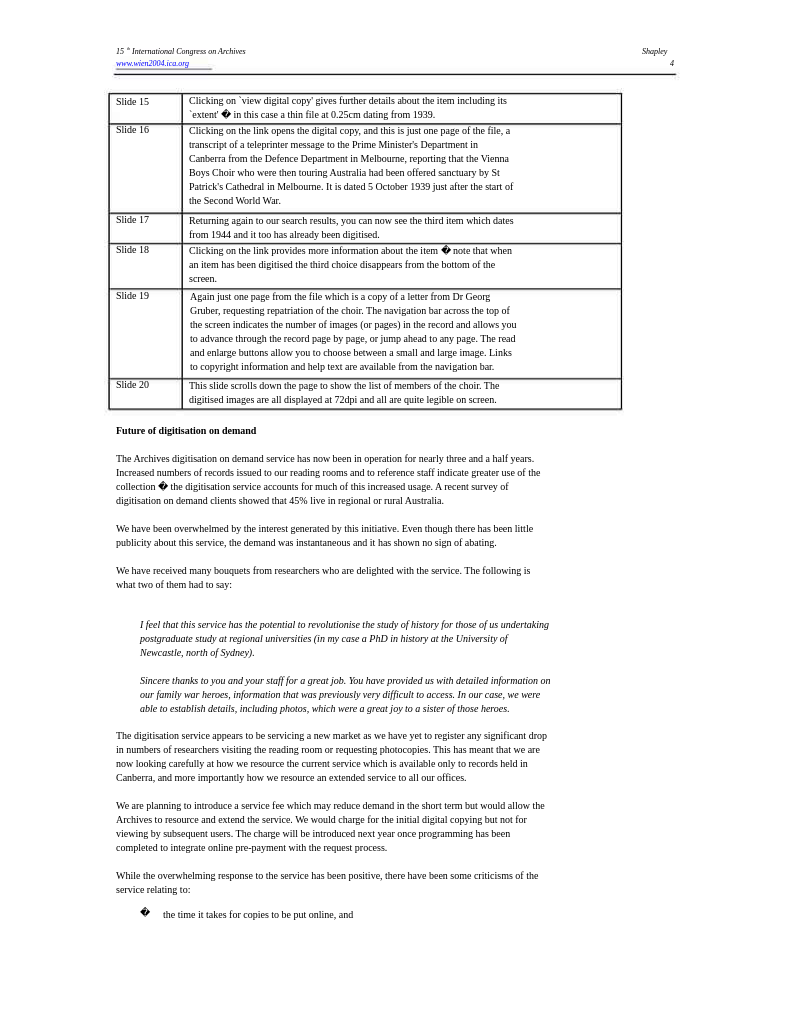Compose a detailed narrative for the image.

The image represents a slide from the "International Congress on Archives 2004," specifically titled "Slide 15." This slide discusses the digitization on demand service established by the Archives, noting it has been operational for over three and a half years. It emphasizes the increased interest and usage as records are made accessible online, illustrating the changing landscape of archival research. Additionally, it showcases positive feedback from users, highlighting how the service has revolutionized access to historical records, particularly for researchers in regional areas. The slide is part of a series that details the operational aspects of the digitization service and its impact on historical research.